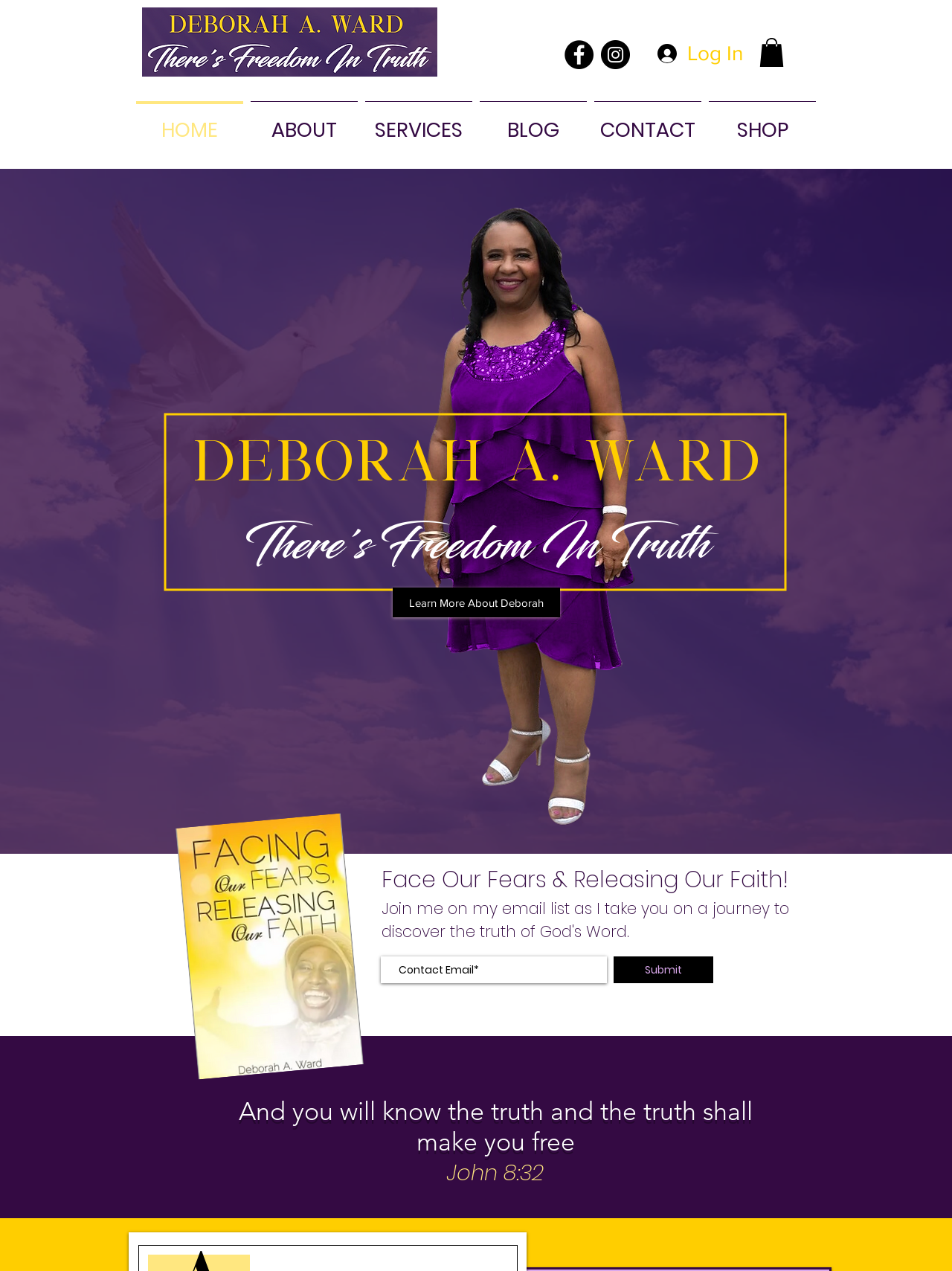Please determine the main heading text of this webpage.

Deborah A. Ward